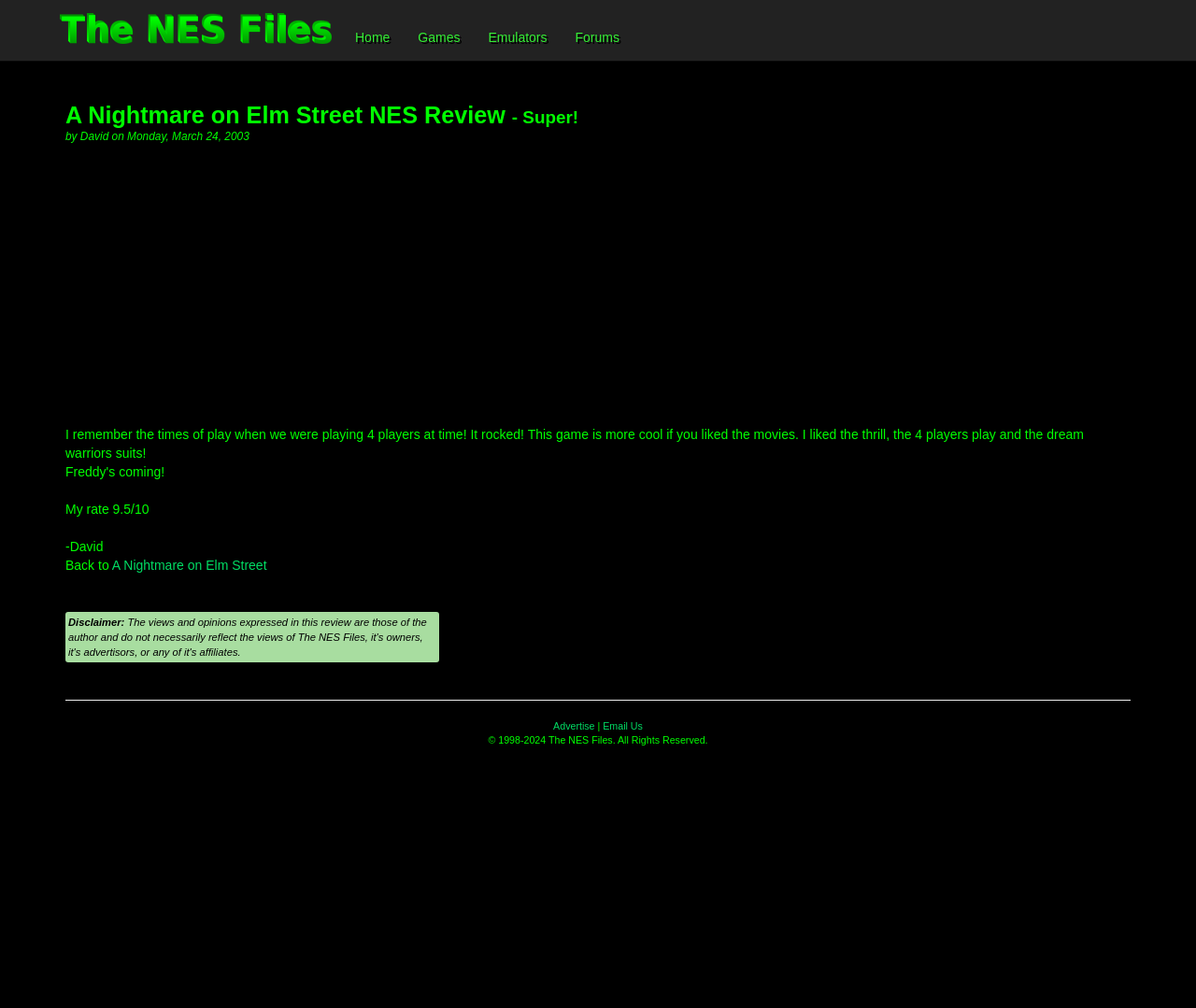Identify and generate the primary title of the webpage.

A Nightmare on Elm Street NES Review - Super!